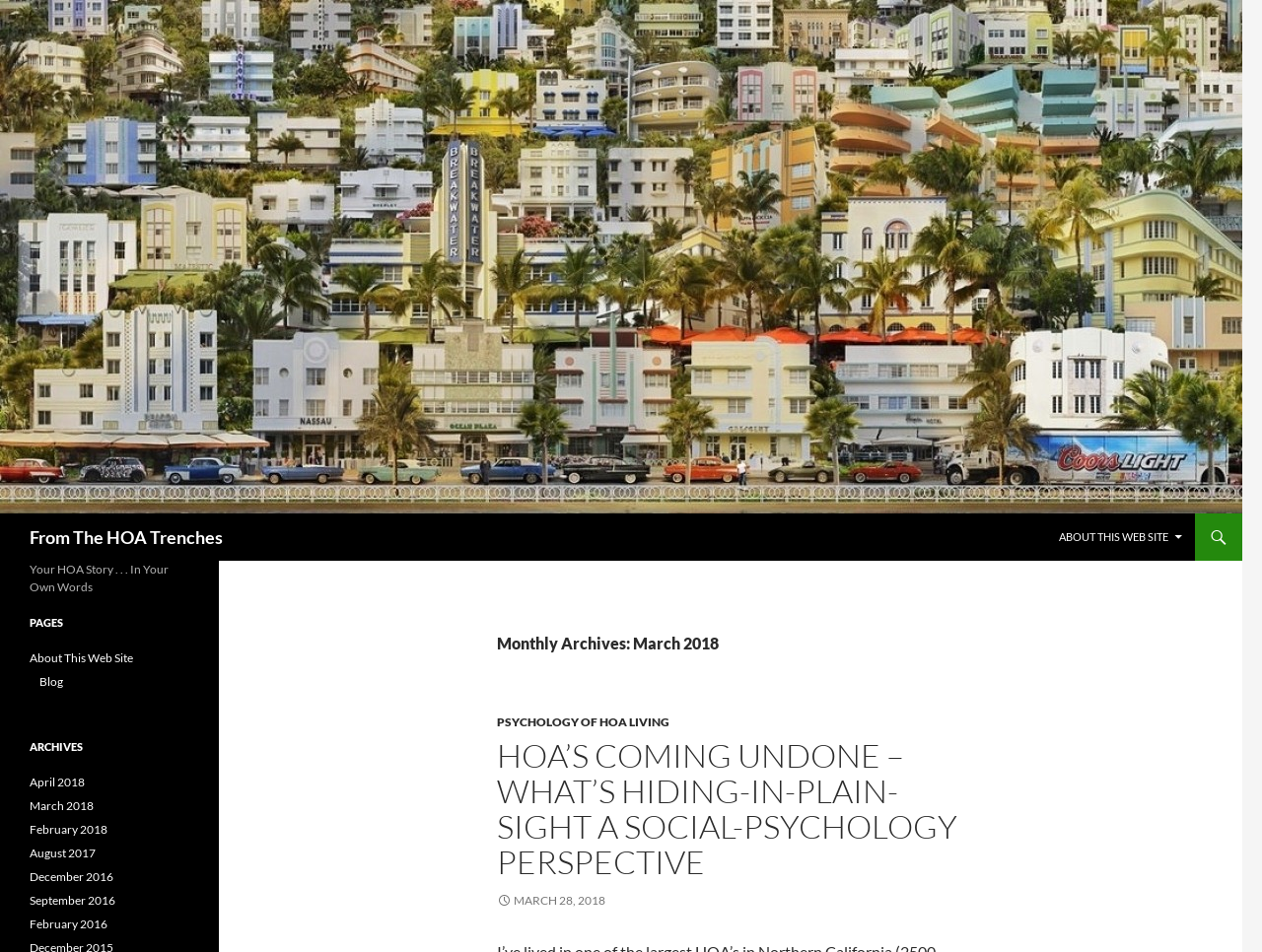Please identify the bounding box coordinates of the area that needs to be clicked to follow this instruction: "read psychology of HOA living".

[0.394, 0.751, 0.53, 0.766]